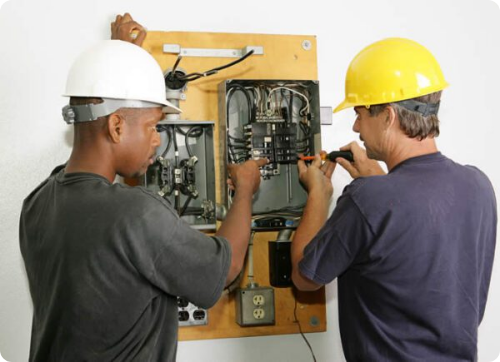Please respond in a single word or phrase: 
What can happen if the electrical panel does not function properly?

Short circuits and overloads